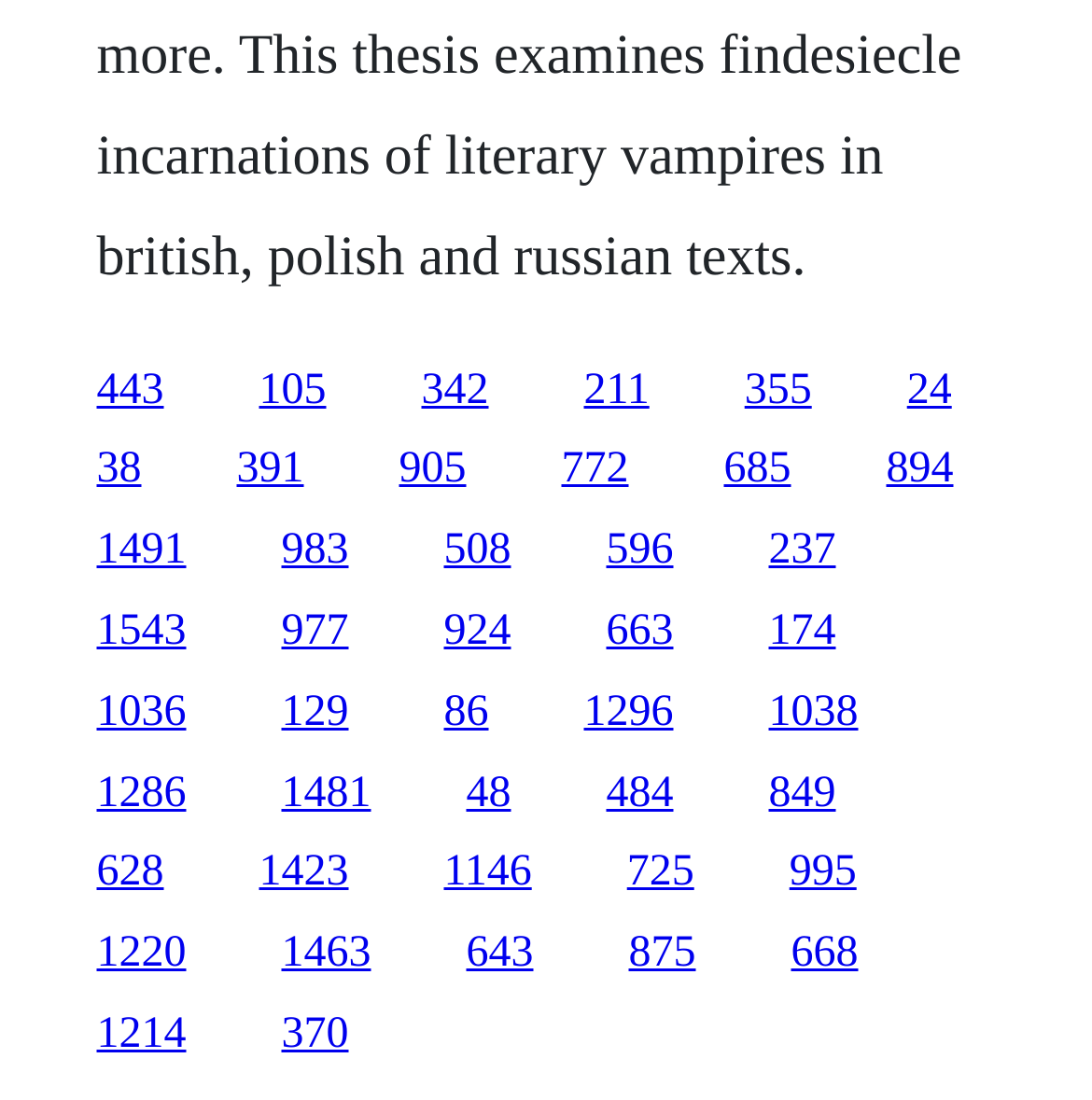Locate and provide the bounding box coordinates for the HTML element that matches this description: "772".

[0.514, 0.406, 0.576, 0.449]